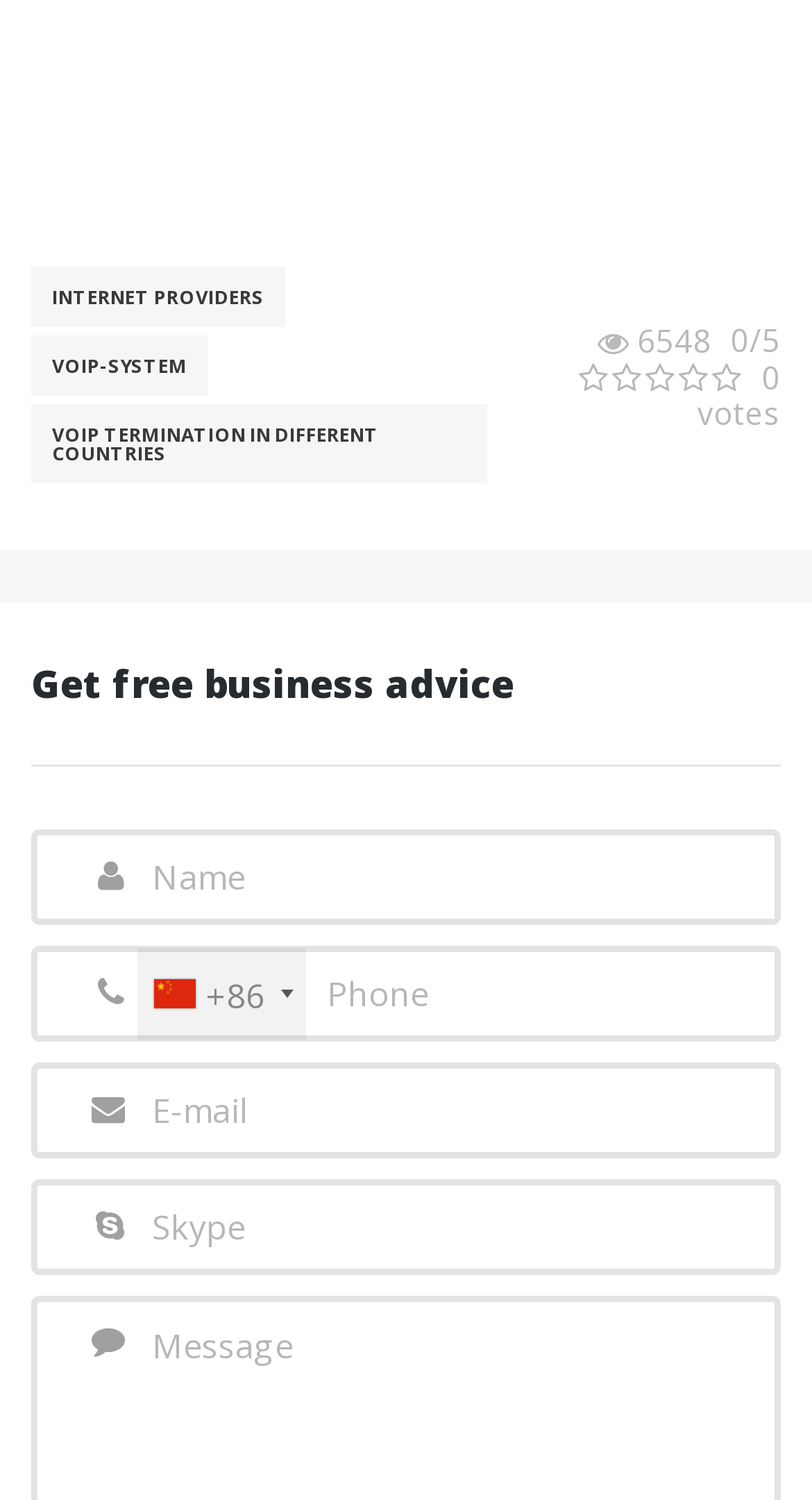Give a one-word or short phrase answer to the question: 
What is the price of DeLuxe Plus?

$6700